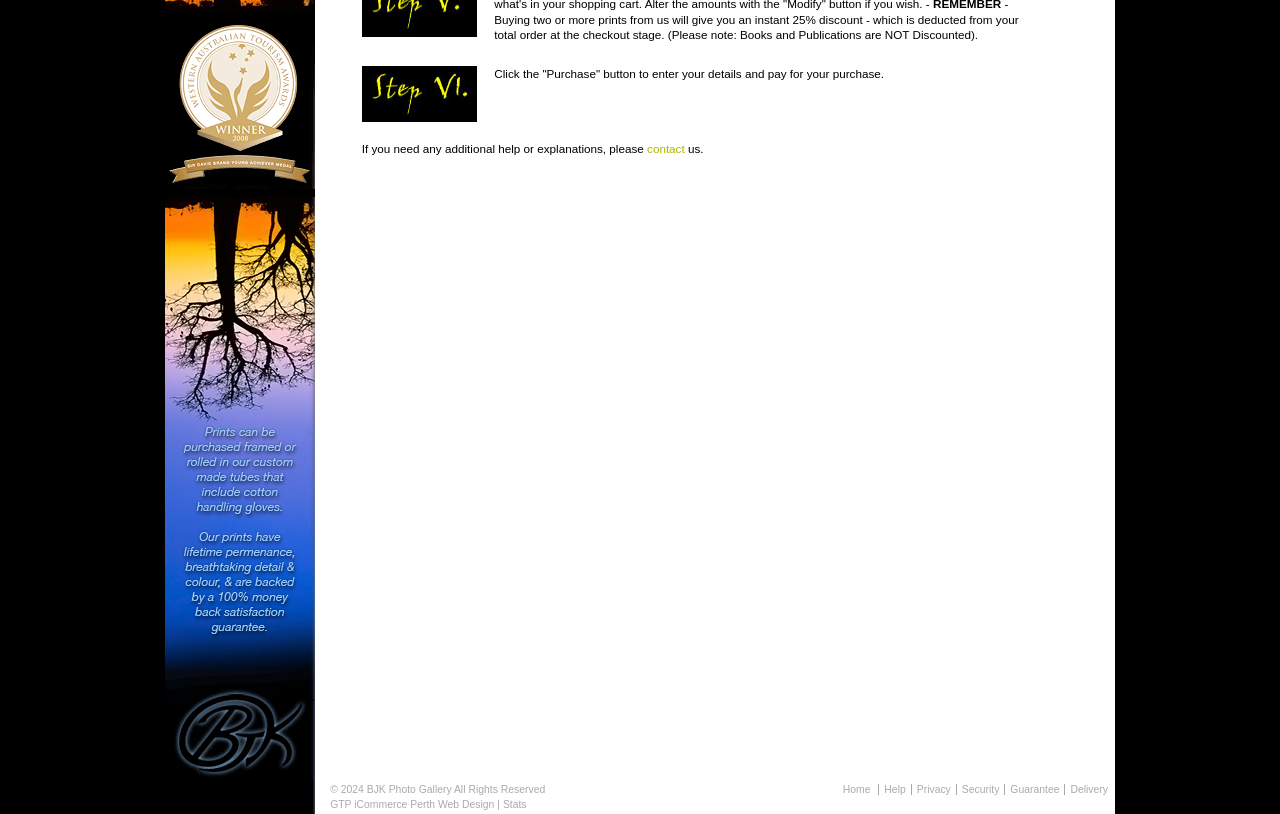Mark the bounding box of the element that matches the following description: "Accept".

None